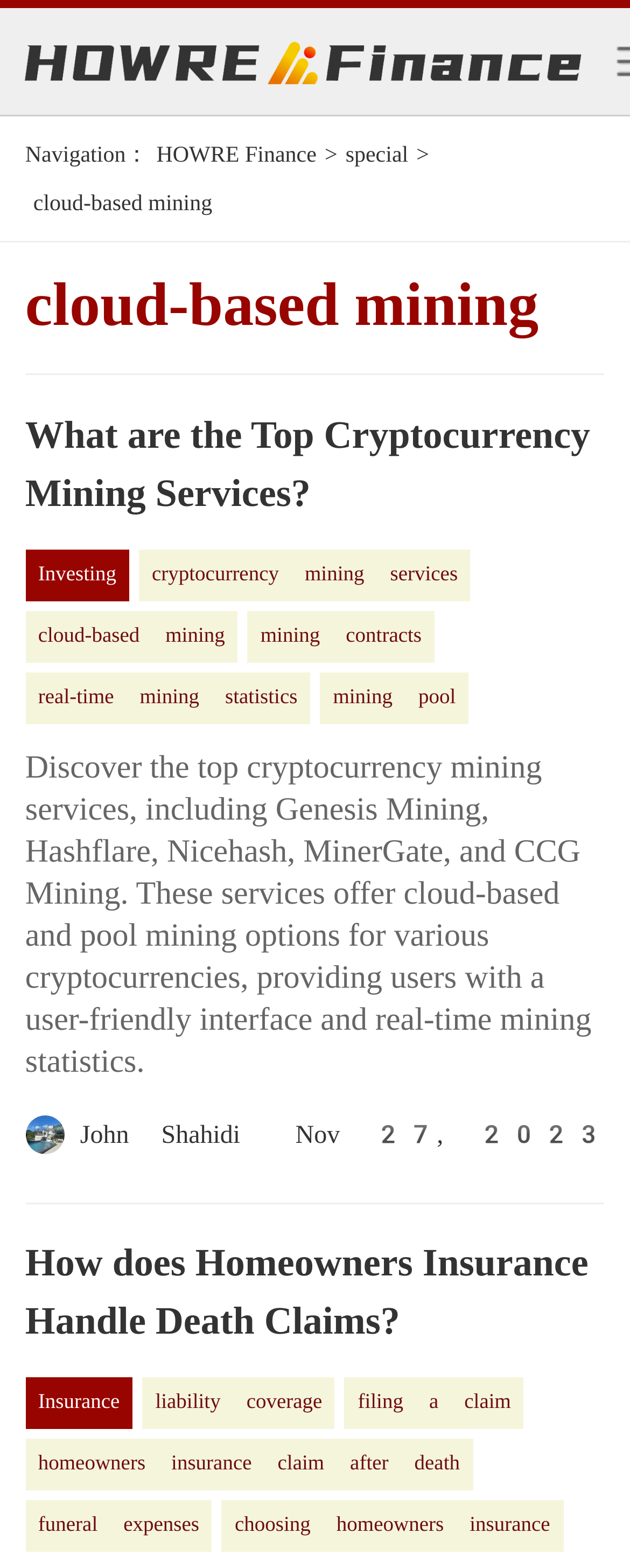Using the description "cloud-based mining", locate and provide the bounding box of the UI element.

[0.053, 0.115, 0.337, 0.146]